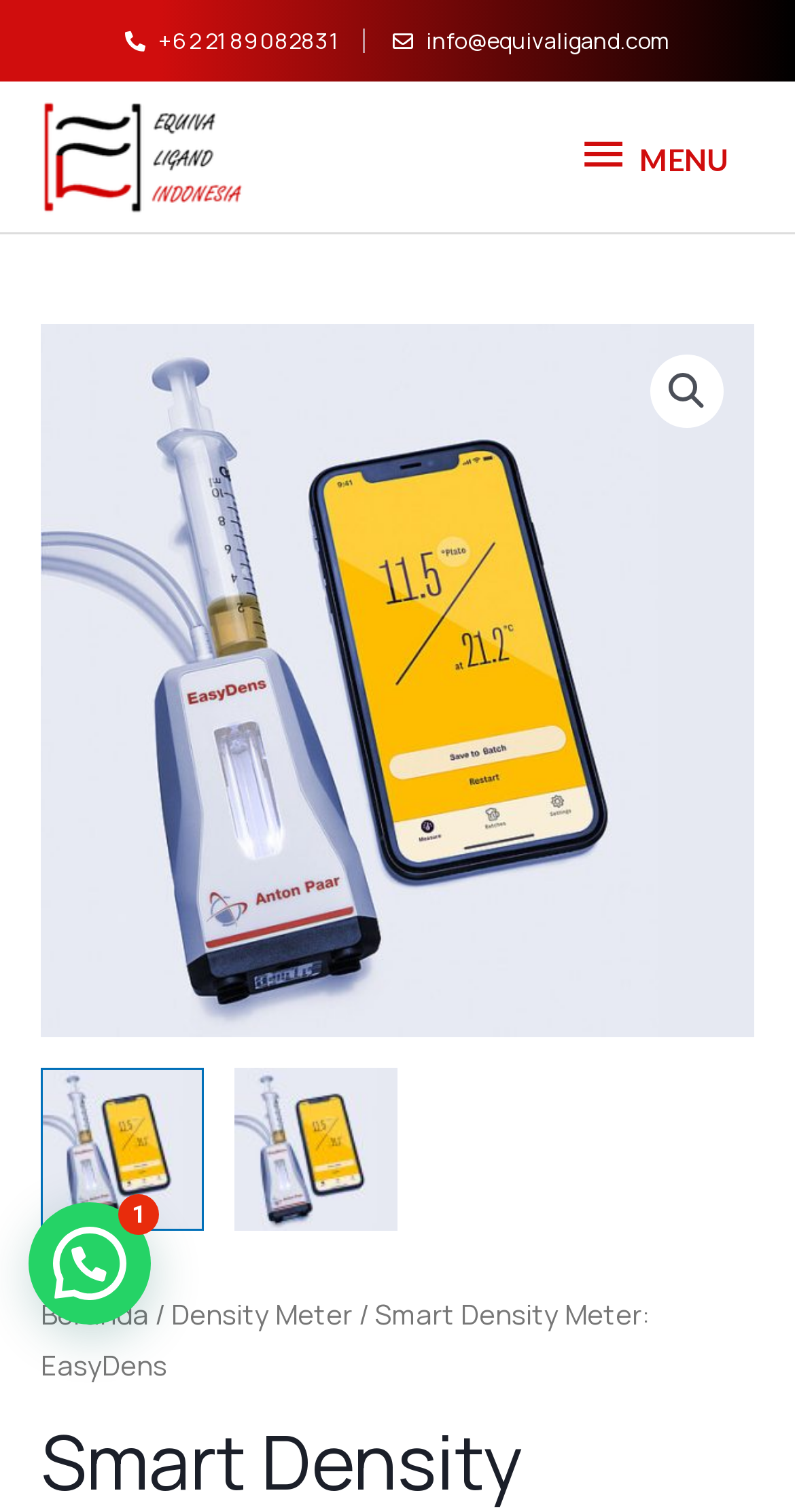Could you provide the bounding box coordinates for the portion of the screen to click to complete this instruction: "Send an email"?

[0.491, 0.013, 0.846, 0.041]